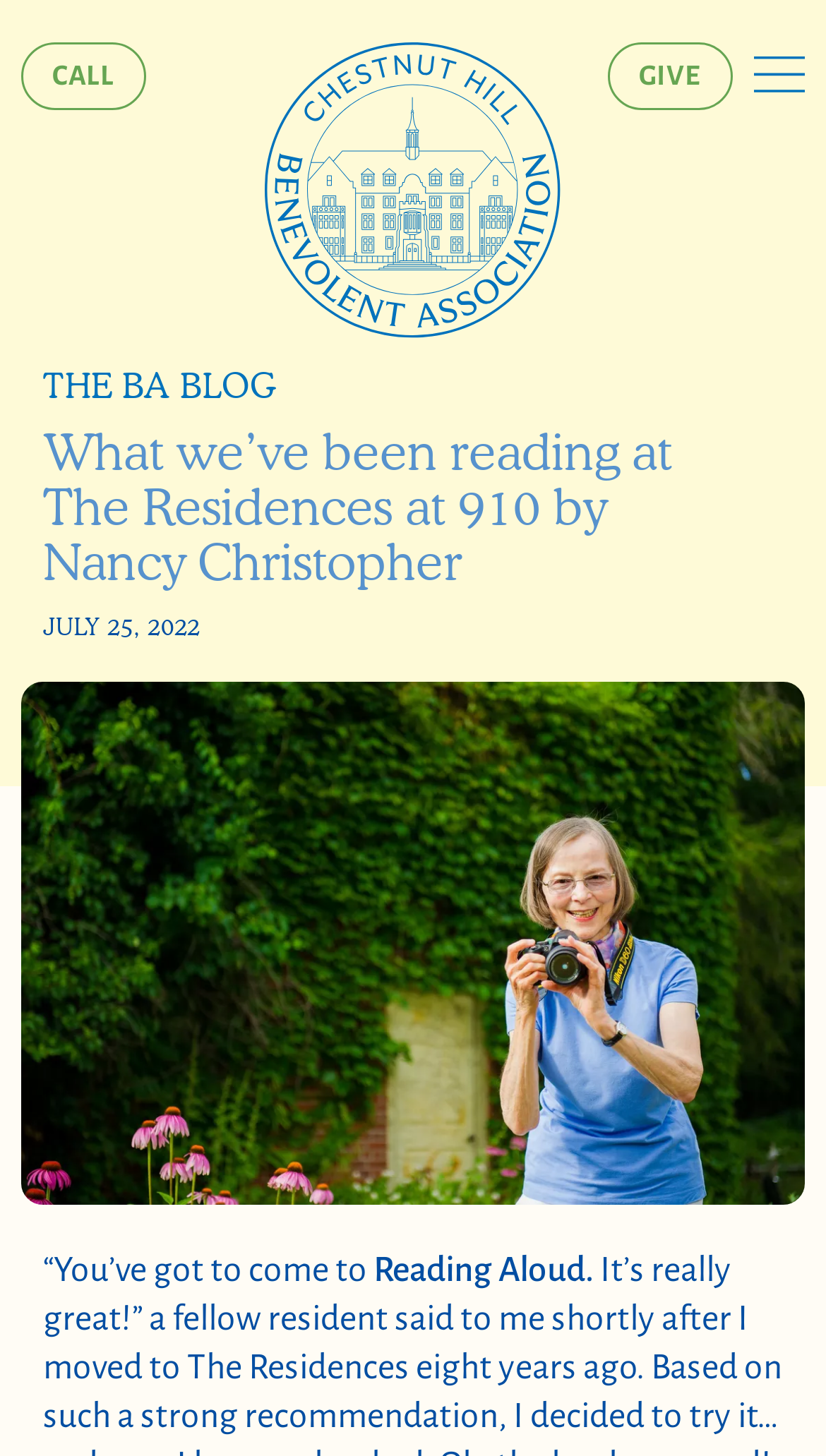Determine the heading of the webpage and extract its text content.

What we’ve been reading at The Residences at 910 by Nancy Christopher